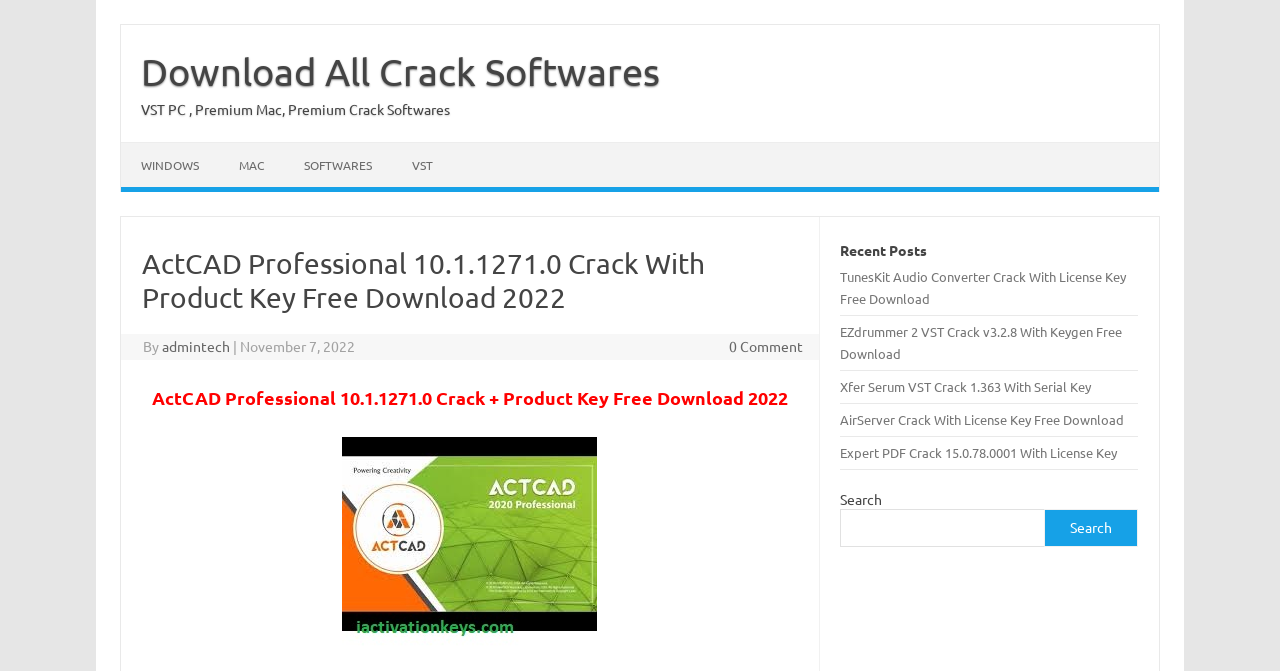Please specify the bounding box coordinates of the area that should be clicked to accomplish the following instruction: "Search for software". The coordinates should consist of four float numbers between 0 and 1, i.e., [left, top, right, bottom].

[0.657, 0.759, 0.817, 0.815]